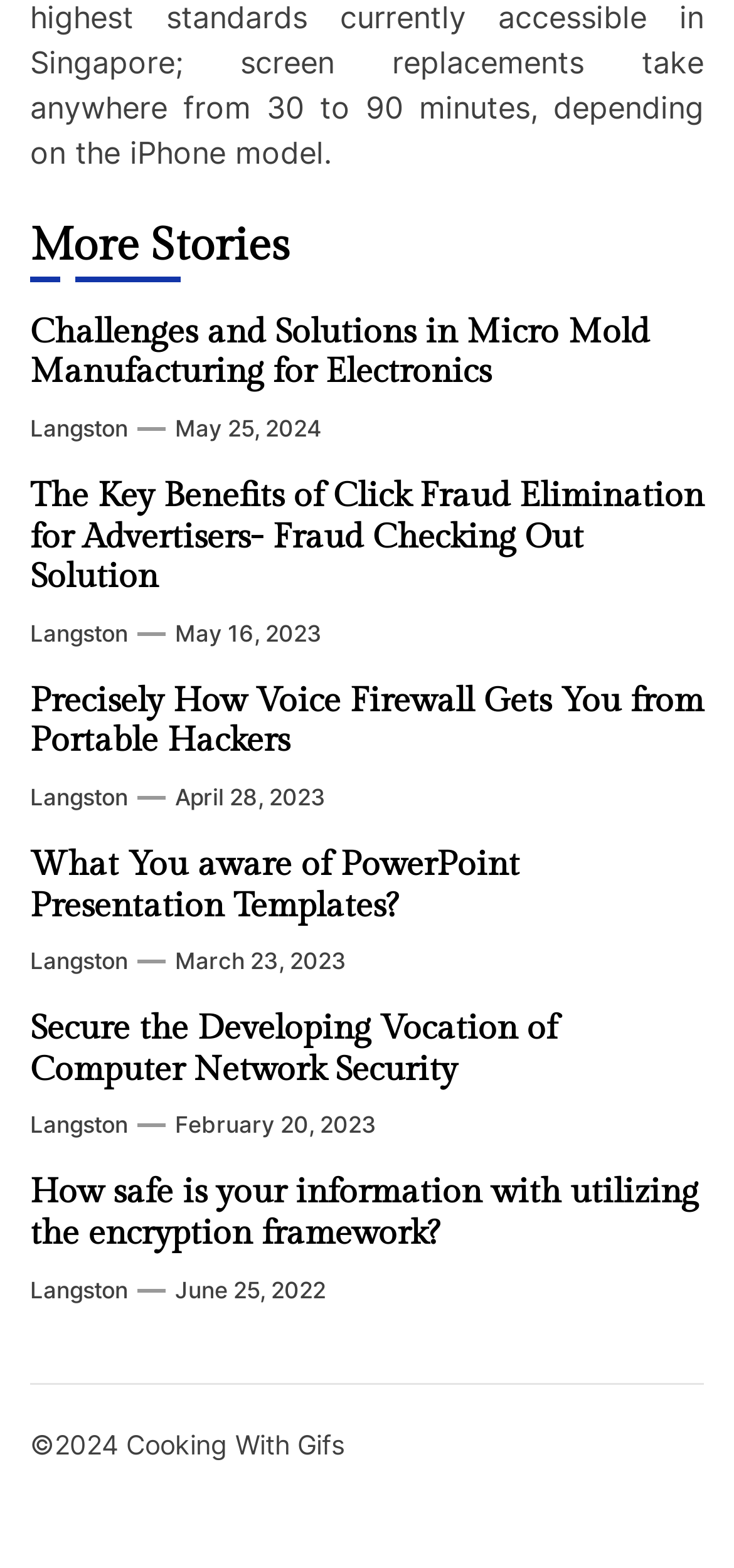Answer the question in a single word or phrase:
What is the copyright information at the bottom of the page?

2024 Cooking With Gifs